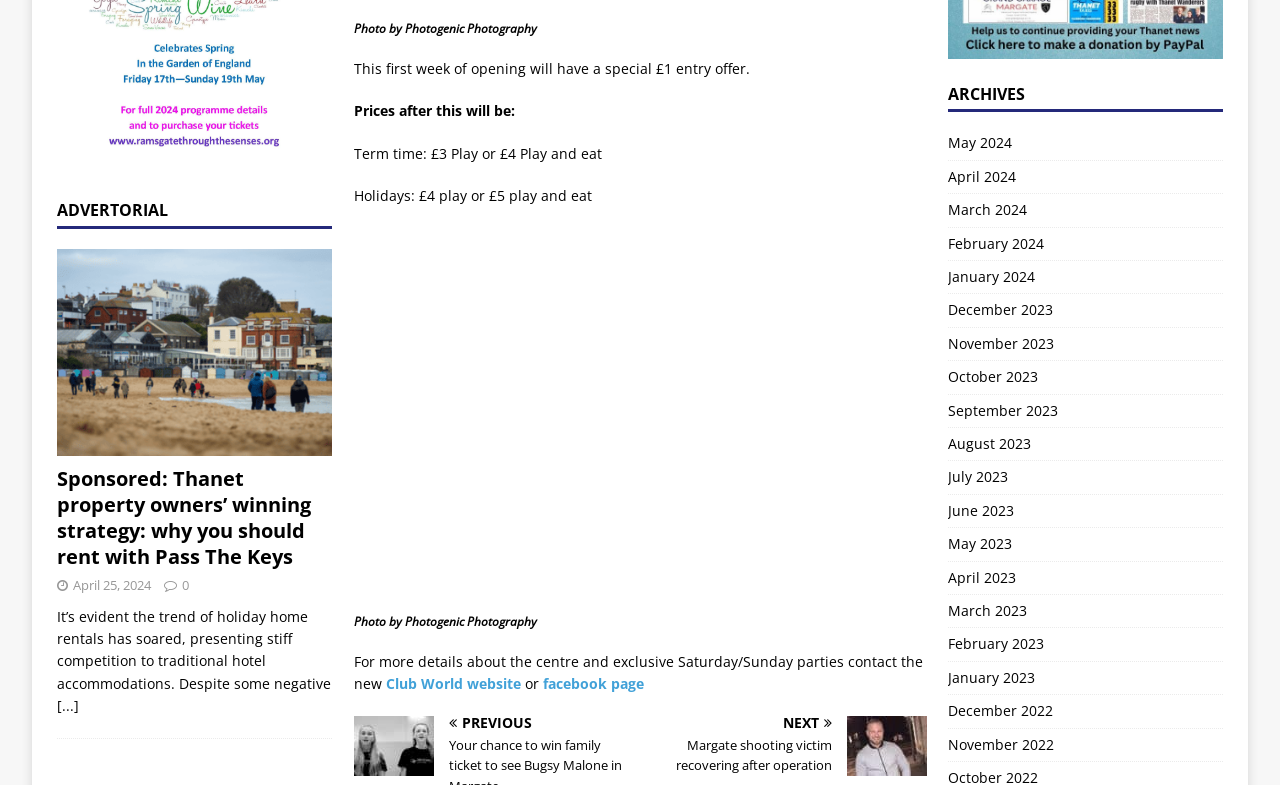Could you indicate the bounding box coordinates of the region to click in order to complete this instruction: "Read the 'Sponsored' article".

[0.045, 0.317, 0.26, 0.581]